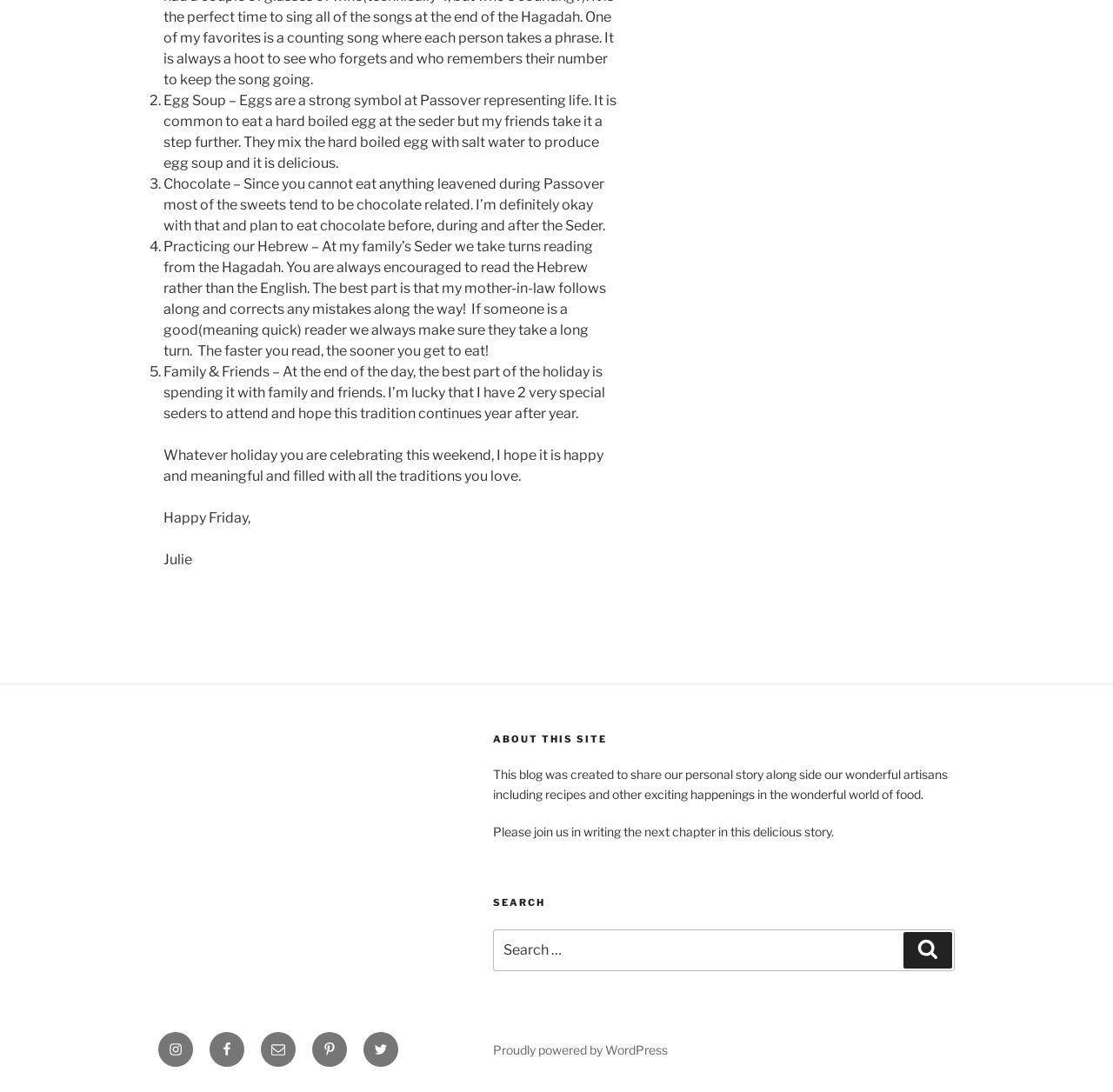What is the author's favorite part of the holiday?
Can you provide a detailed and comprehensive answer to the question?

The author mentions that 'at the end of the day, the best part of the holiday is spending it with family and friends' in the fifth point of the list, indicating that this is their favorite part of the holiday.